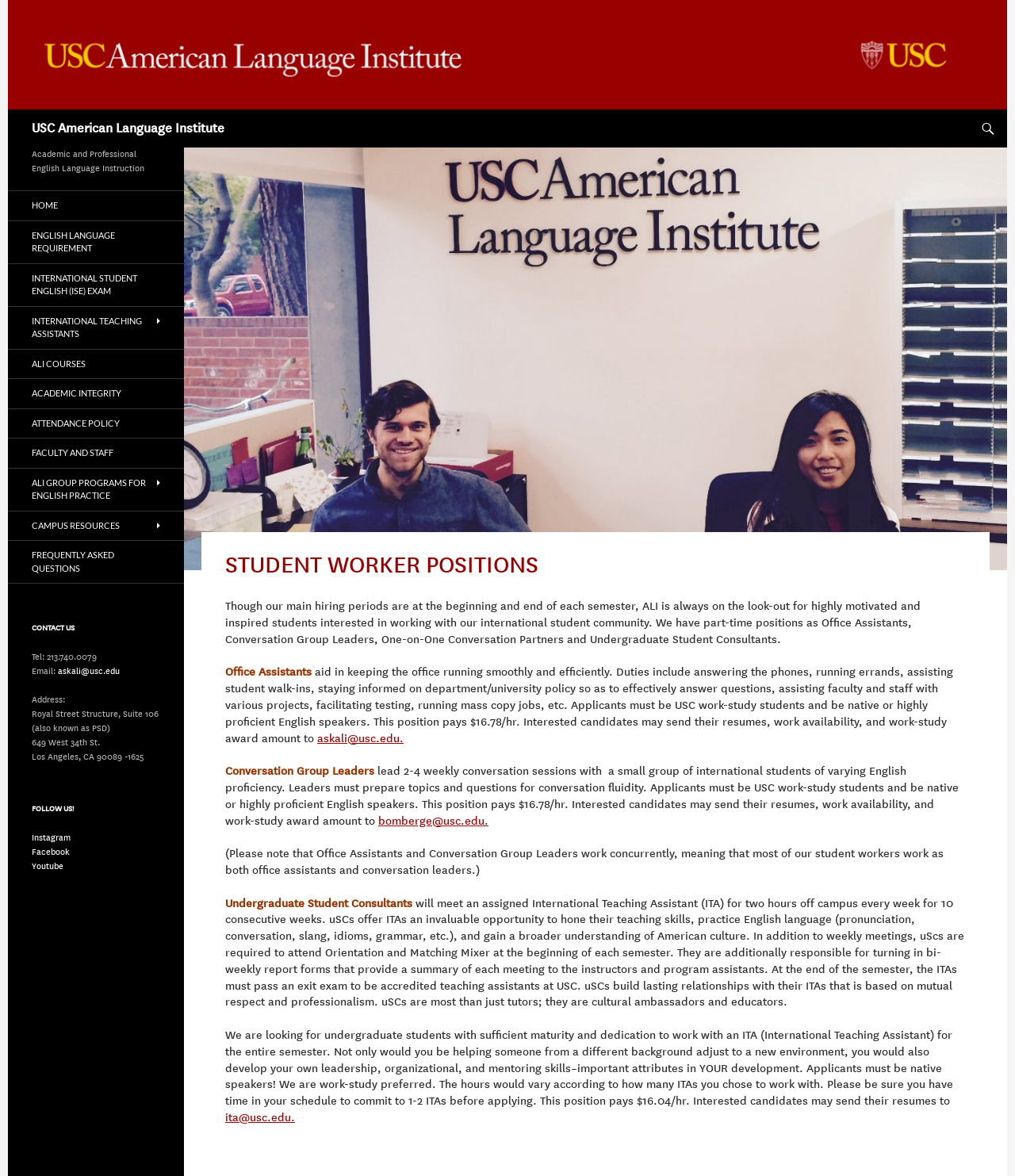How can interested candidates apply for Conversation Group Leaders?
Based on the visual information, provide a detailed and comprehensive answer.

The webpage instructs interested candidates to send their resumes, work availability, and work-study award amount to bomberge@usc.edu to apply for the Conversation Group Leaders position.